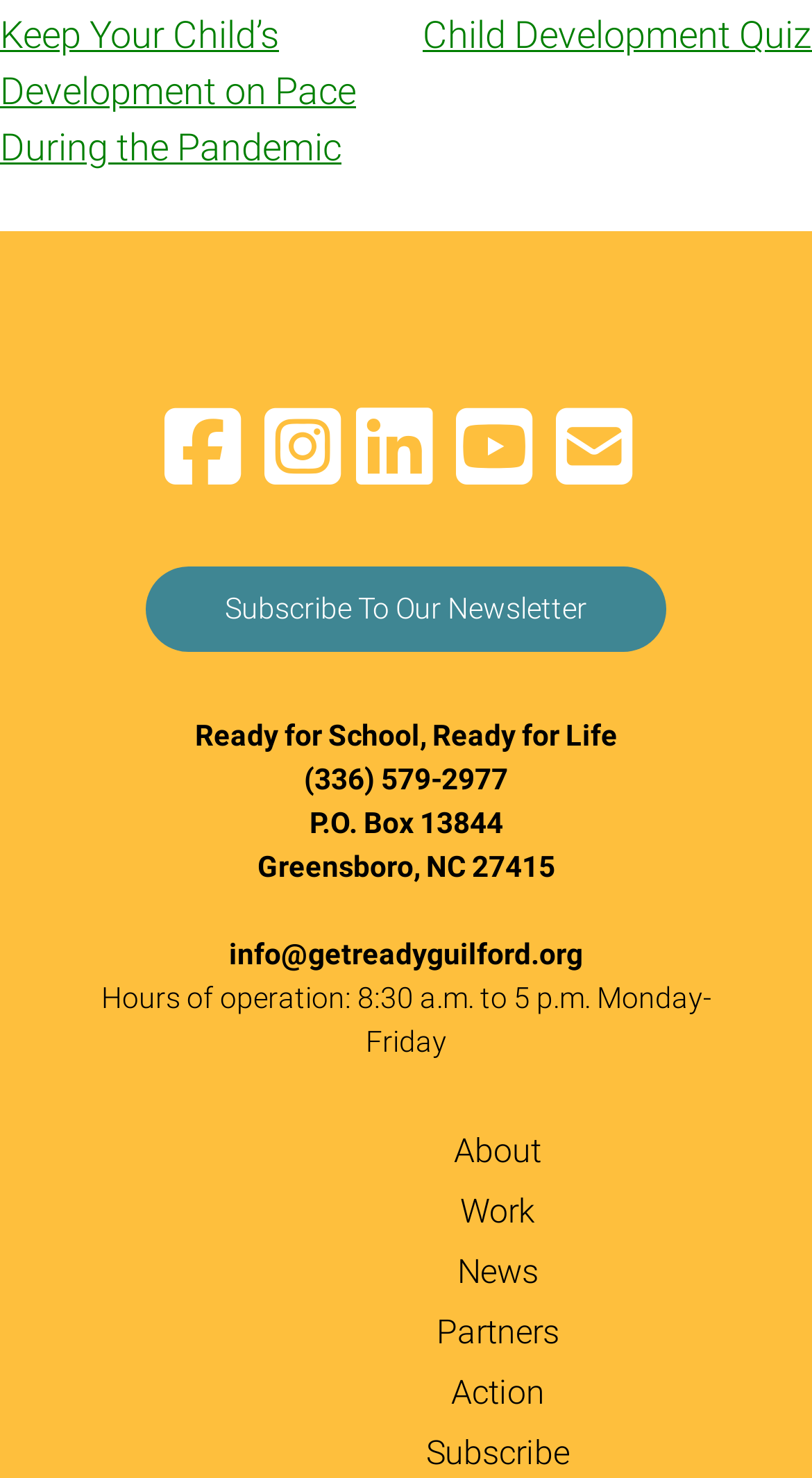Determine the bounding box coordinates for the area you should click to complete the following instruction: "Subscribe to the newsletter".

[0.179, 0.384, 0.821, 0.441]